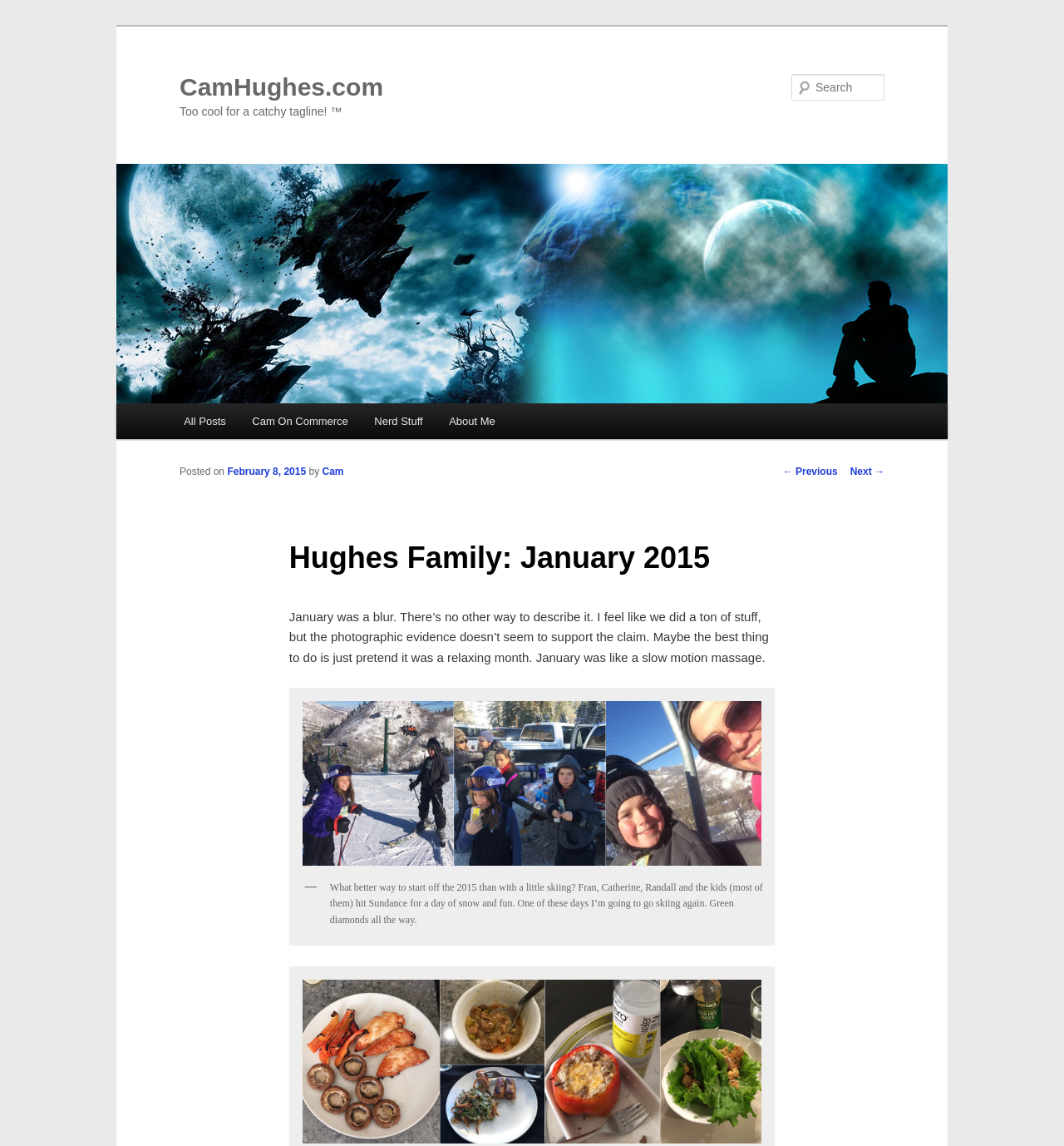Give a complete and precise description of the webpage's appearance.

The webpage appears to be a personal blog or journal, specifically the January 2015 entry of the Hughes Family. At the top, there is a heading with the title "CamHughes.com" and a link to skip to the primary content. Below this, there is a heading with the tagline "Too cool for a catchy tagline! ™".

On the top-right corner, there is a search bar with a label "Search" and a textbox to input search queries. Next to the search bar, there is an image with the same title as the webpage, "CamHughes.com".

The main content of the webpage is divided into sections. On the left side, there is a menu with links to "All Posts", "Cam On Commerce", "Nerd Stuff", and "About Me". Below this menu, there is a section with a heading "Post navigation" that contains links to previous and next posts.

The main article is titled "Hughes Family: January 2015" and has a heading with the same title. Below the title, there is a section with the date "February 8, 2015" and the author's name "Cam". The article itself is a short paragraph describing the month of January as a blur, with a humorous tone.

Below the article, there is an image with a caption "CAPTION" and a description of the image. The image is followed by another paragraph of text, describing a skiing trip to Sundance with family members.